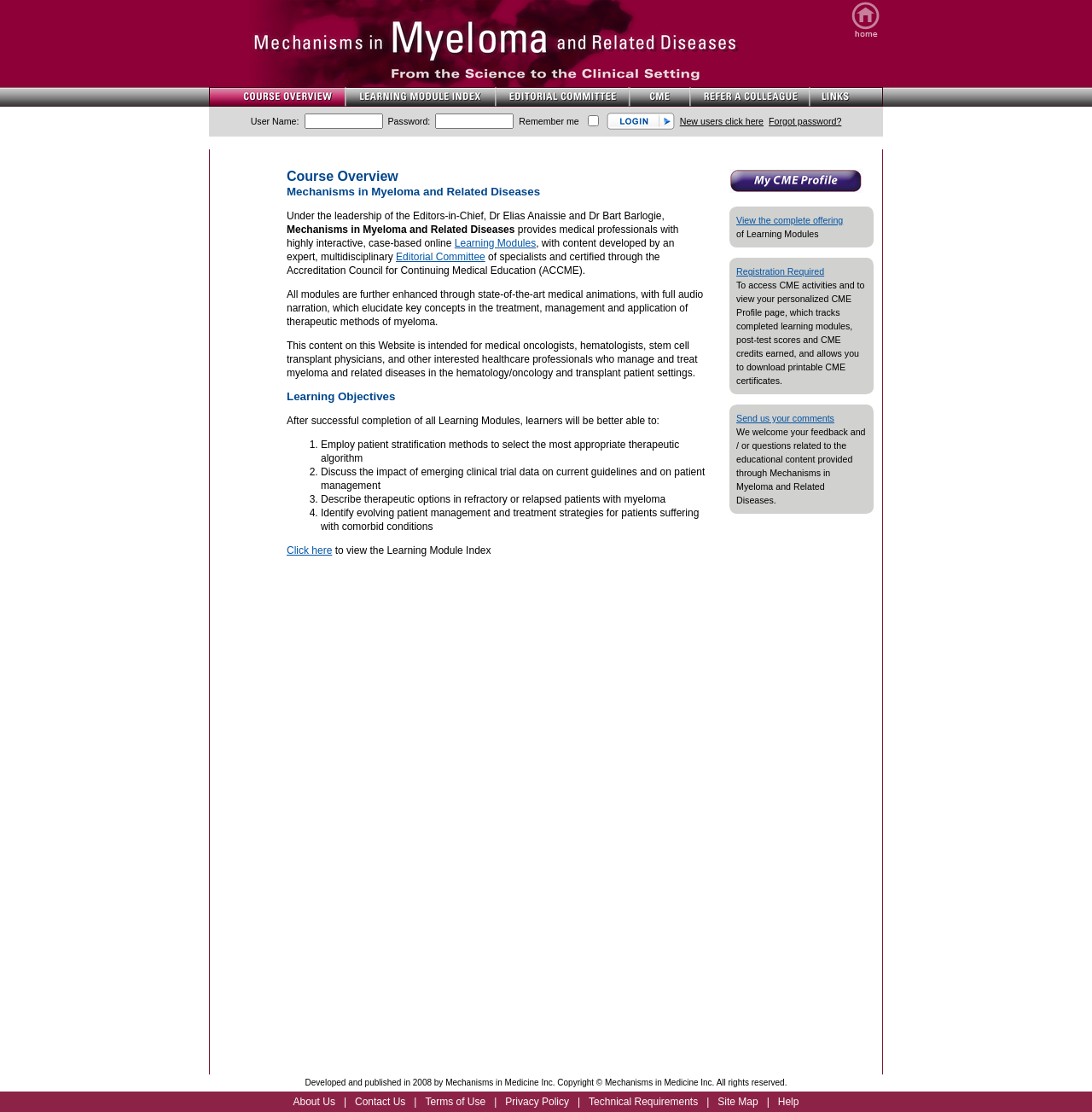Pinpoint the bounding box coordinates of the element that must be clicked to accomplish the following instruction: "Enter user name". The coordinates should be in the format of four float numbers between 0 and 1, i.e., [left, top, right, bottom].

[0.279, 0.102, 0.35, 0.116]